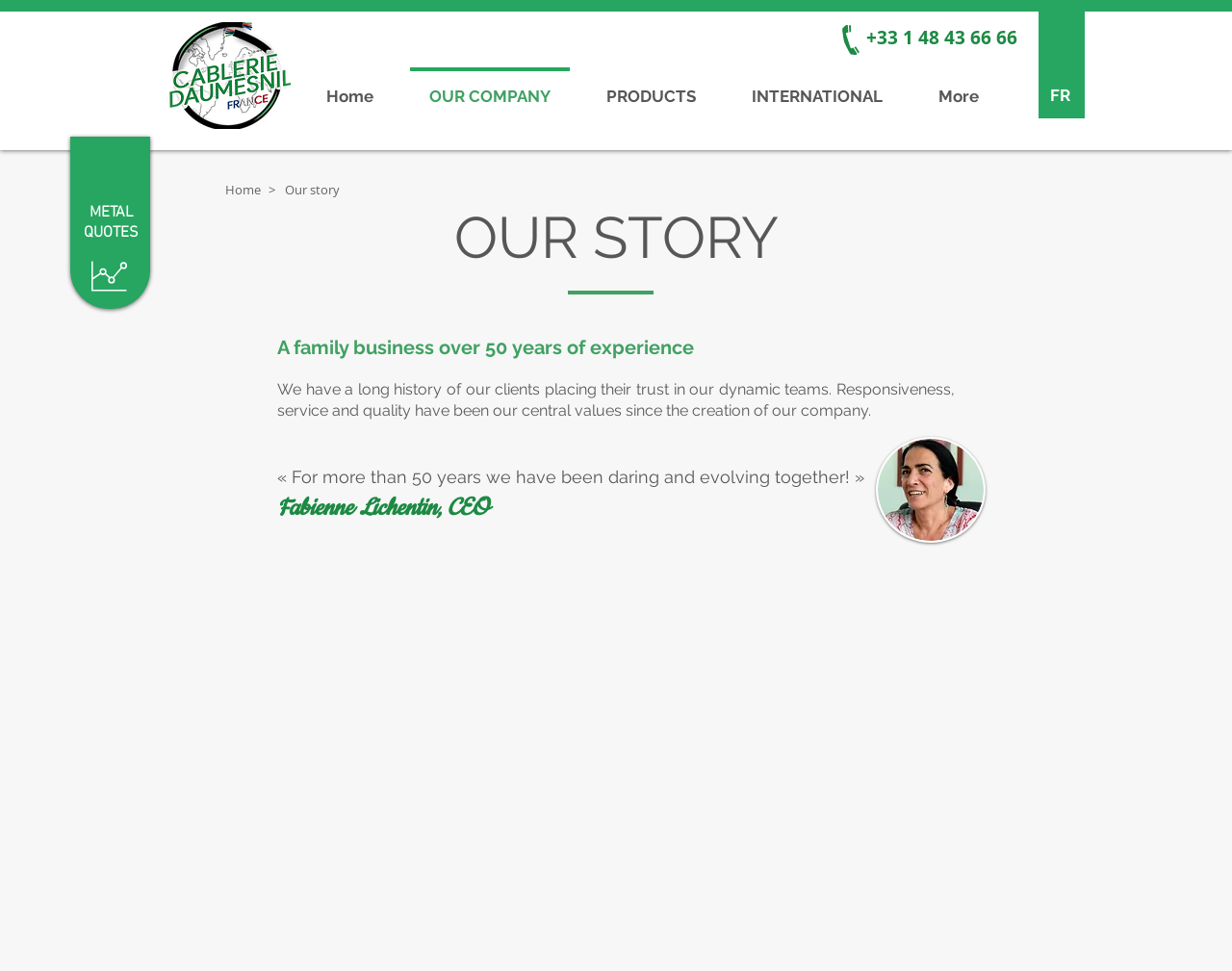Given the element description "Our story", identify the bounding box of the corresponding UI element.

[0.219, 0.175, 0.288, 0.215]